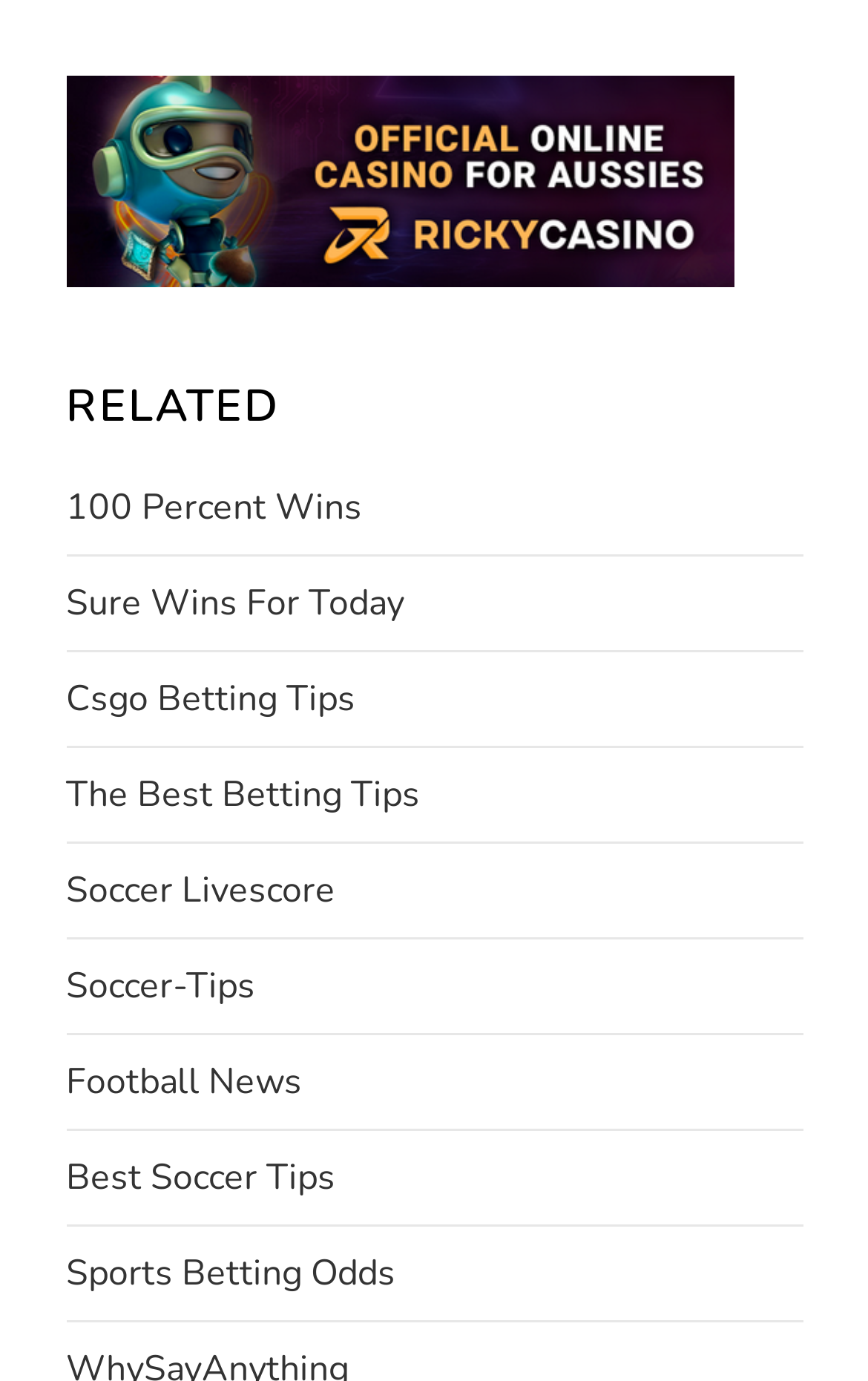What are the categories of betting tips?
Please respond to the question with as much detail as possible.

The categories of betting tips can be inferred from the links provided on the webpage, which include 'Soccer Livescore', 'Soccer-Tips', 'Football News', 'Best Soccer Tips', and 'Csgo Betting Tips'.